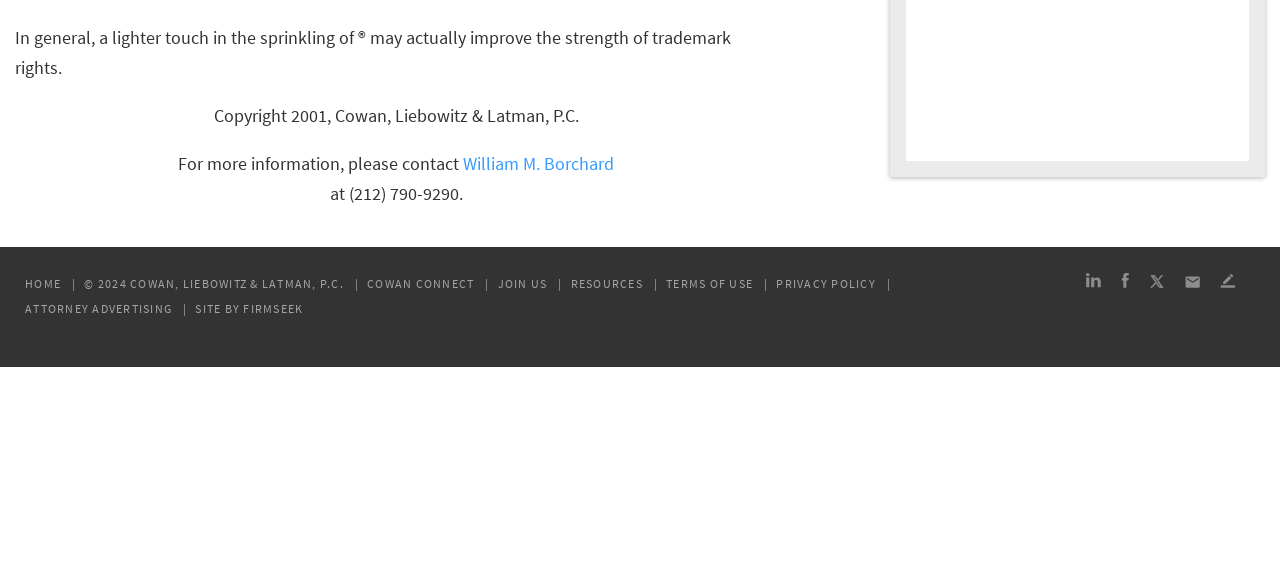Specify the bounding box coordinates of the area to click in order to execute this command: 'Click HOME'. The coordinates should consist of four float numbers ranging from 0 to 1, and should be formatted as [left, top, right, bottom].

[0.02, 0.483, 0.048, 0.508]